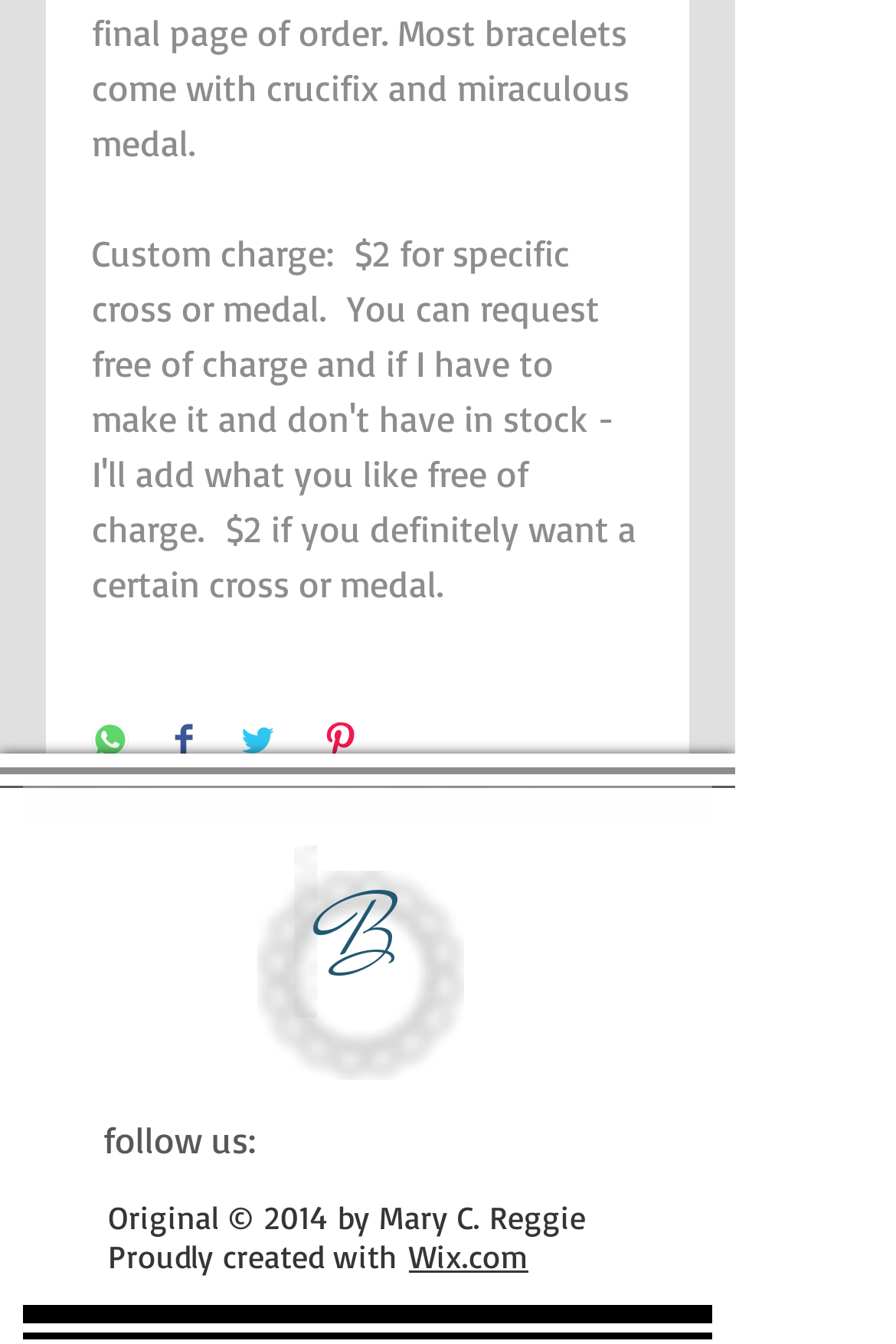Please answer the following question using a single word or phrase: 
What is the text above the social media buttons?

follow us: